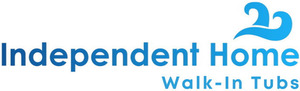What is the focus of Independent Home?
Please look at the screenshot and answer in one word or a short phrase.

Providing specialized bathing solutions